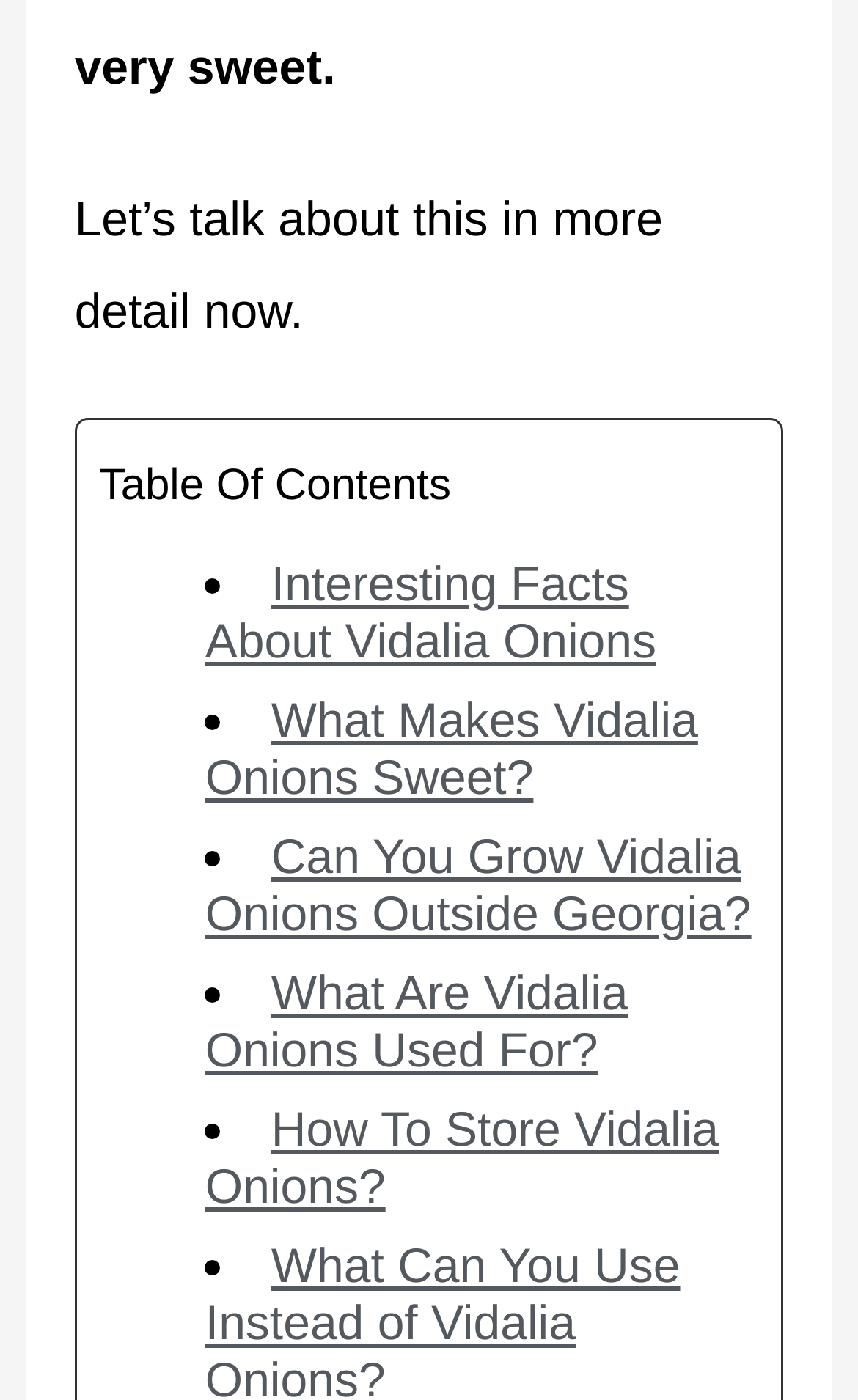Consider the image and give a detailed and elaborate answer to the question: 
How many list markers are there in the table of contents?

I counted the number of list markers in the table of contents section, which are the bullet points preceding each link. There are 5 list markers in total, one for each link.